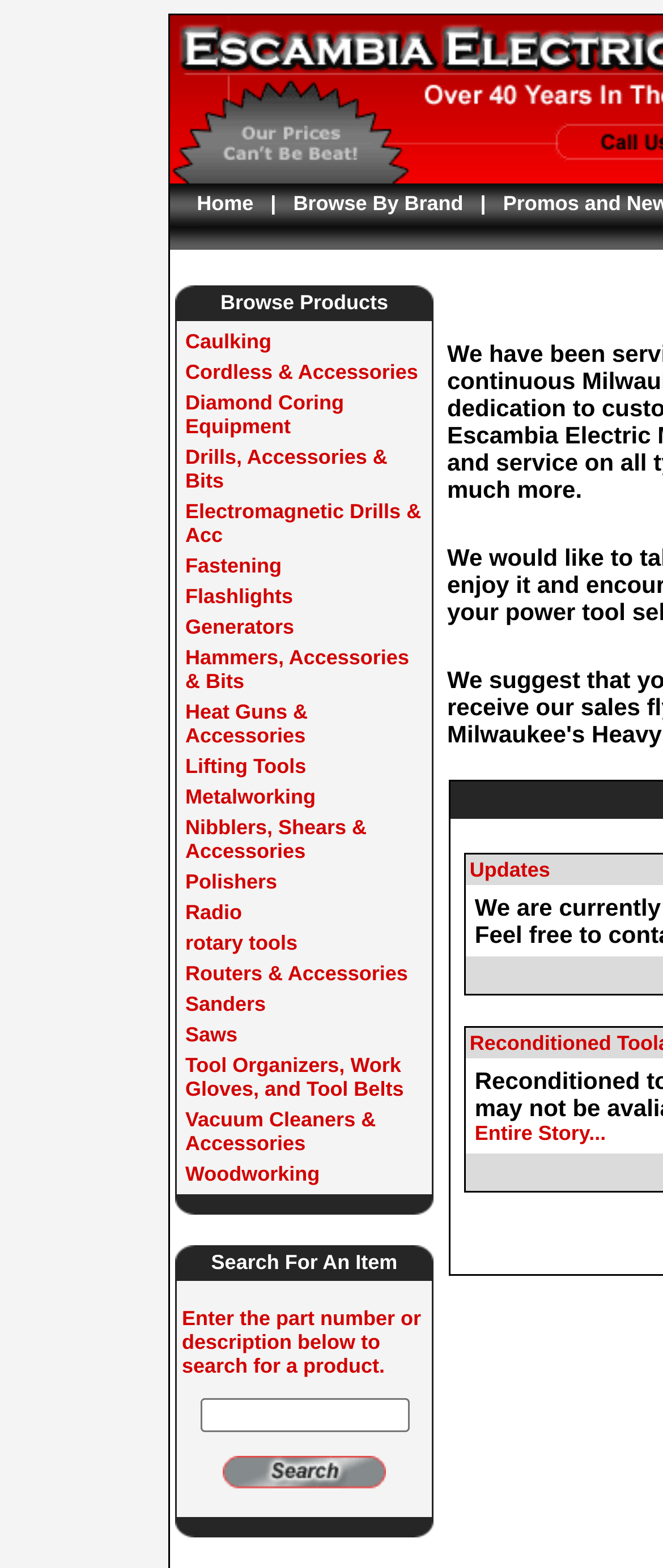Can you identify the bounding box coordinates of the clickable region needed to carry out this instruction: 'go to Agency Dashboard'? The coordinates should be four float numbers within the range of 0 to 1, stated as [left, top, right, bottom].

None